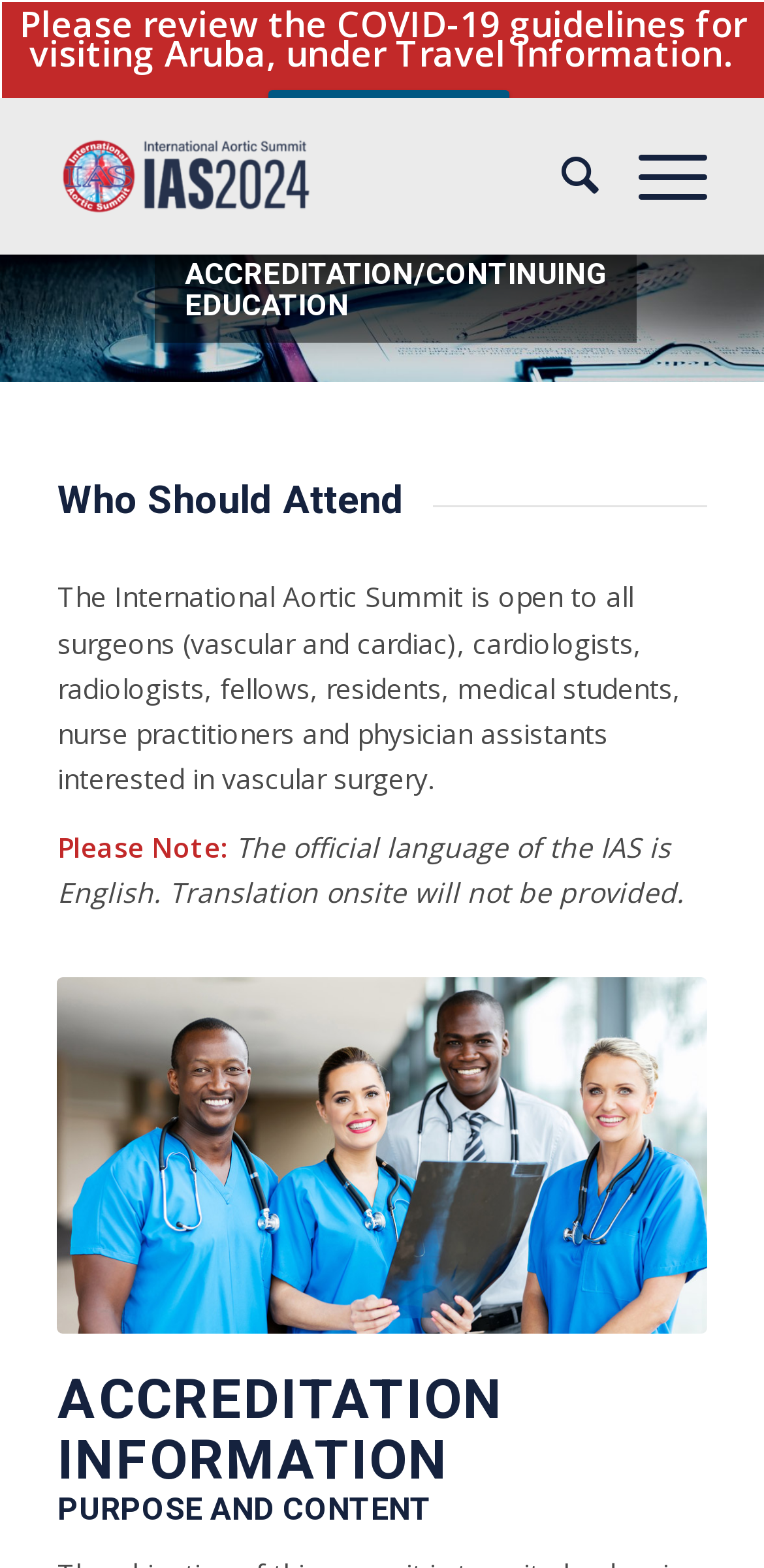Provide an in-depth caption for the elements present on the webpage.

The webpage is about the International Aortic Summit, specifically focusing on accreditation and continuing education. At the top, there is a notice about COVID-19 guidelines for visiting Aruba, with a link to view the guidelines. 

Below the notice, there is a layout table containing the summit's logo, a link to the International Aortic Summit, a search menu item, and a menu link. The logo is positioned to the left, while the search and menu links are to the right.

Further down, there are several headings and paragraphs. The first heading, "ACCREDITATION/CONTINUING EDUCATION", is followed by a heading "Who Should Attend" and a paragraph explaining that the summit is open to various medical professionals interested in vascular surgery.

Below this, there is another heading "Please Note:" followed by a paragraph stating that the official language of the summit is English and that translation will not be provided onsite.

Finally, there are two more headings, "ACCREDITATION INFORMATION" and "PURPOSE AND CONTENT", which are positioned at the bottom of the page.